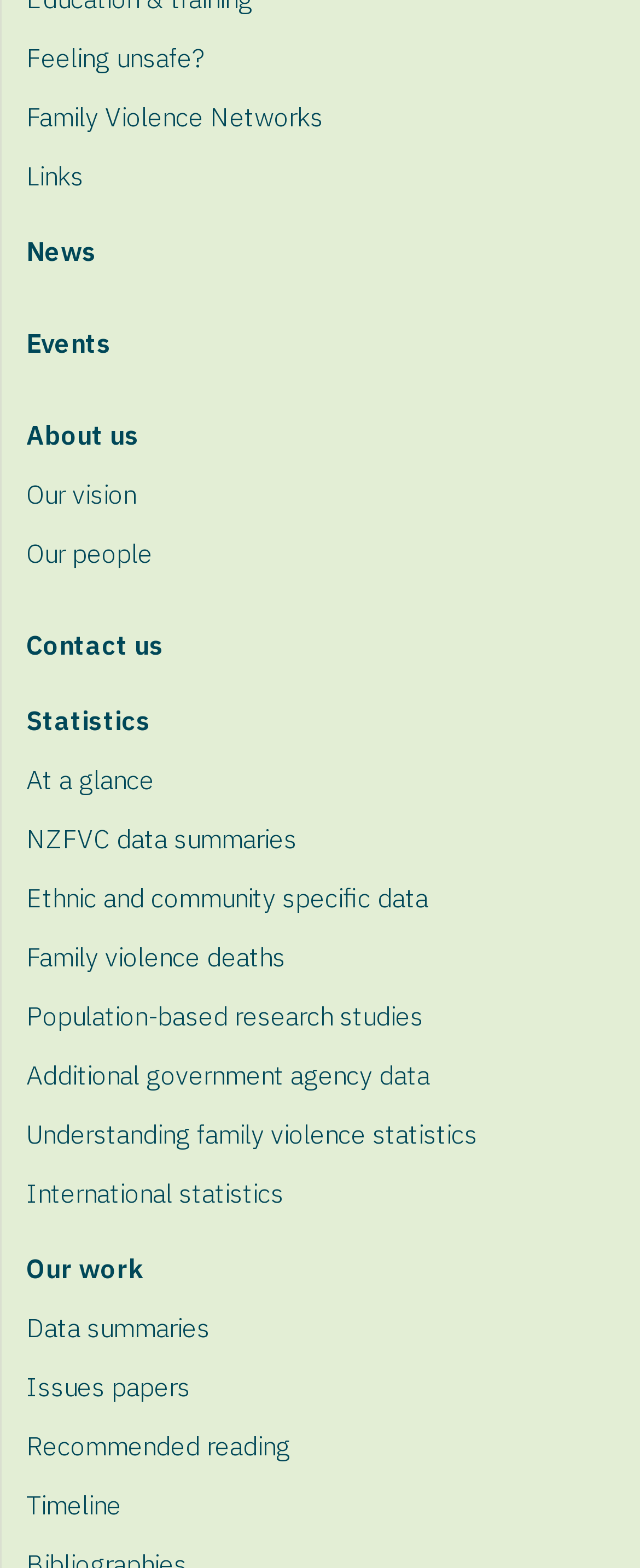How many links are there on the webpage in total?
Use the screenshot to answer the question with a single word or phrase.

25